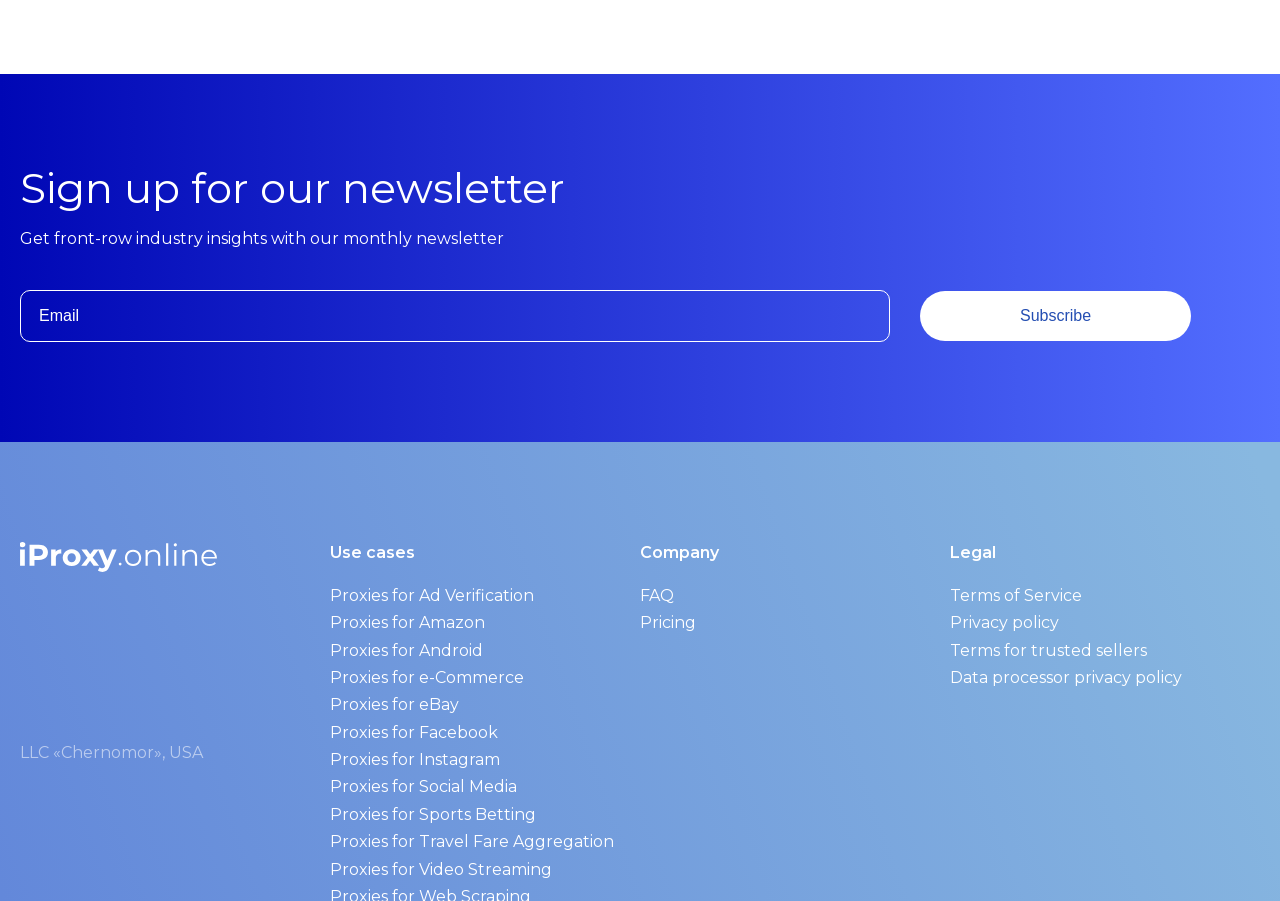Please locate the bounding box coordinates of the element that needs to be clicked to achieve the following instruction: "Check reviews". The coordinates should be four float numbers between 0 and 1, i.e., [left, top, right, bottom].

[0.064, 0.957, 0.182, 0.999]